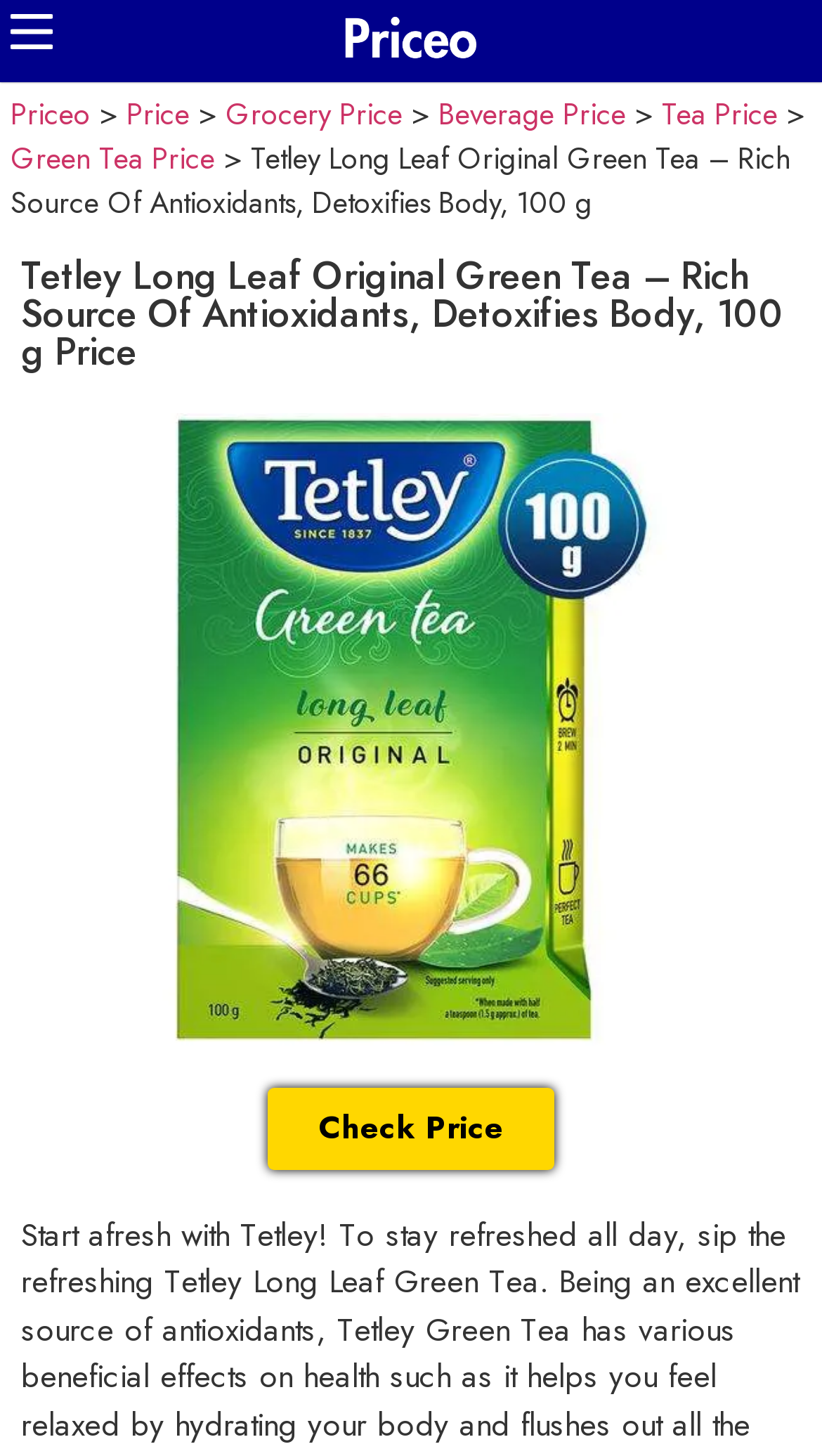Offer an extensive depiction of the webpage and its key elements.

The webpage is about Tetley Long Leaf Original Green Tea, which is a rich source of antioxidants and helps detoxify the body. At the top left corner, there is a small button. Next to it, there is a link to "Priceo" with a corresponding image. Below these elements, there are several links to different price categories, including "Price", "Grocery Price", "Beverage Price", and "Tea Price", which are aligned horizontally. 

To the right of these links, there is a static text ">" symbol. Below these elements, there is a heading that displays the product name and its price. On the right side of the heading, there is a large image of the Tetley green tea packaging. 

At the bottom of the page, there is a "Check Price" link, which is centered horizontally. Overall, the webpage is focused on providing information about the Tetley Long Leaf Original Green Tea product and its pricing.